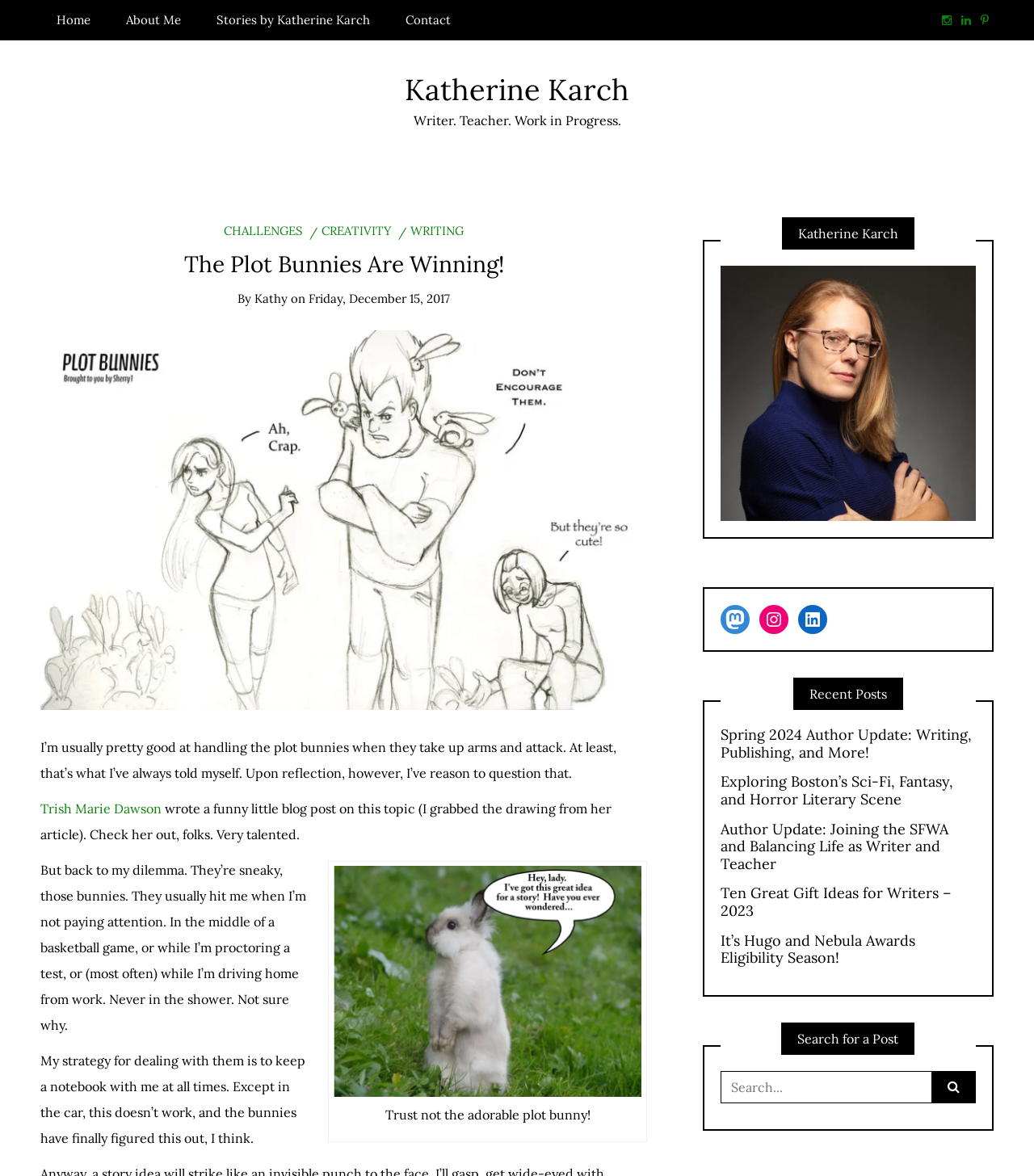Provide a short answer using a single word or phrase for the following question: 
What is the author's profession?

Writer. Teacher.